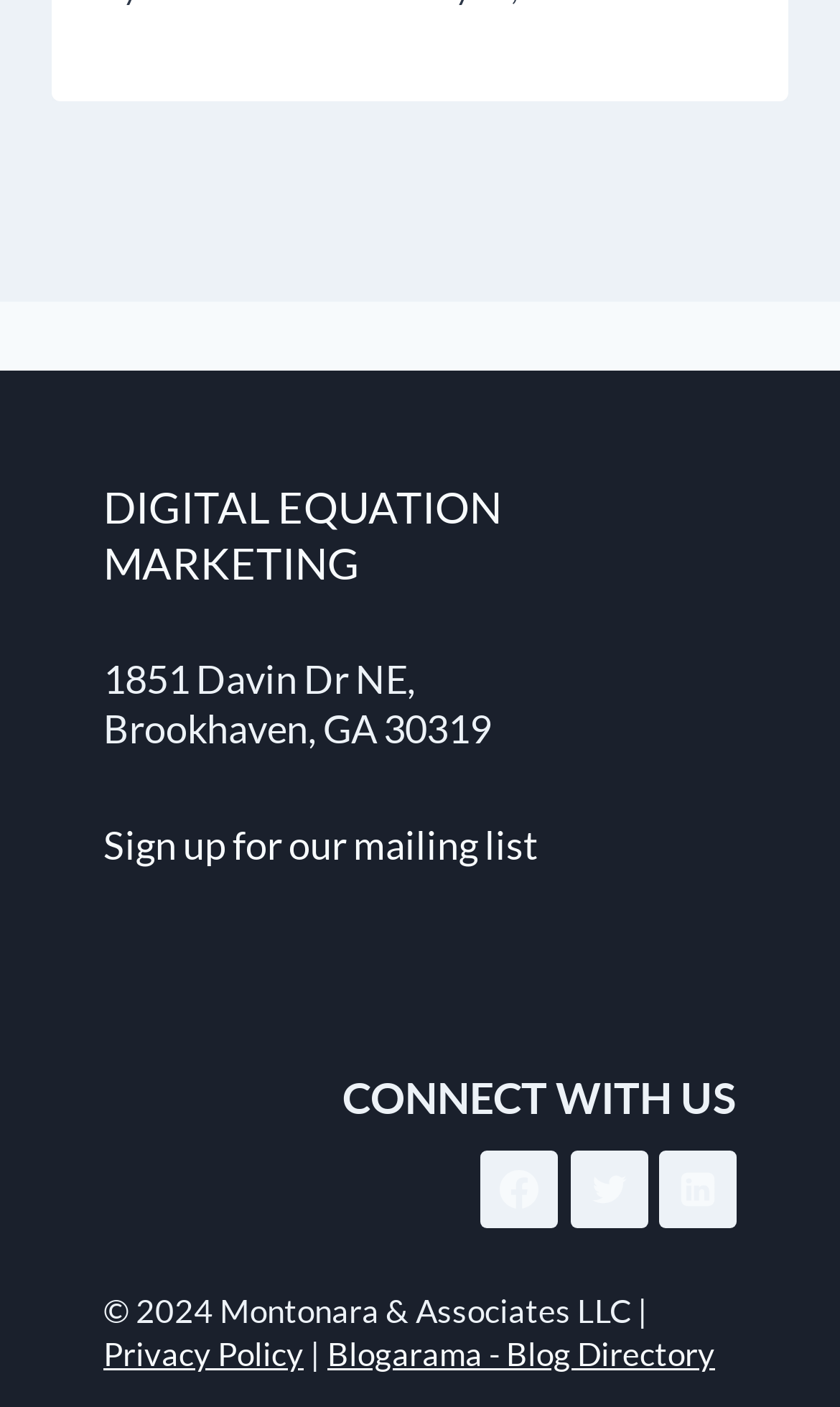Given the element description, predict the bounding box coordinates in the format (top-left x, top-left y, bottom-right x, bottom-right y), using floating point numbers between 0 and 1: Twitter

[0.678, 0.818, 0.771, 0.873]